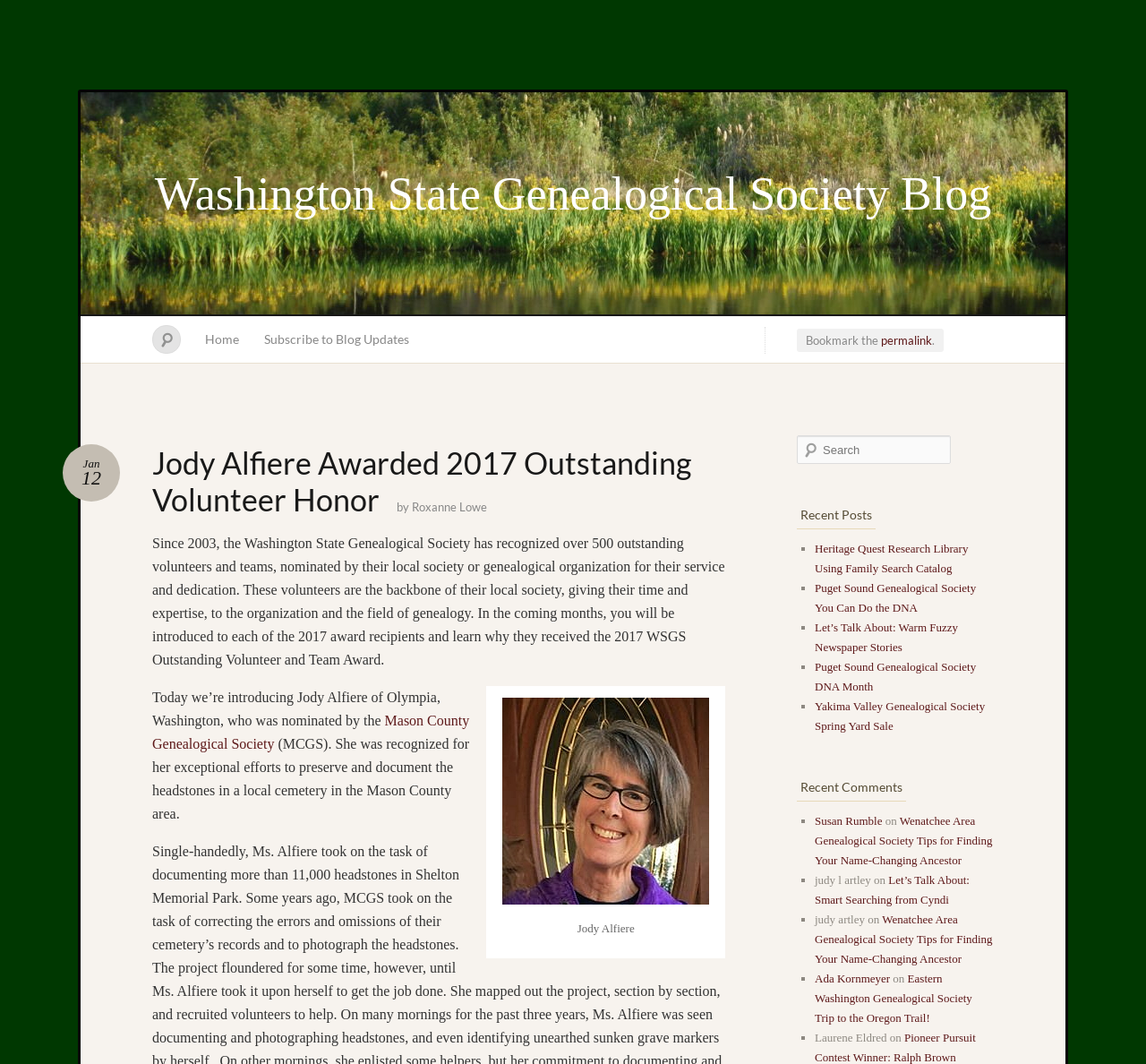Respond with a single word or phrase for the following question: 
What is the name of the award recipient?

Jody Alfiere